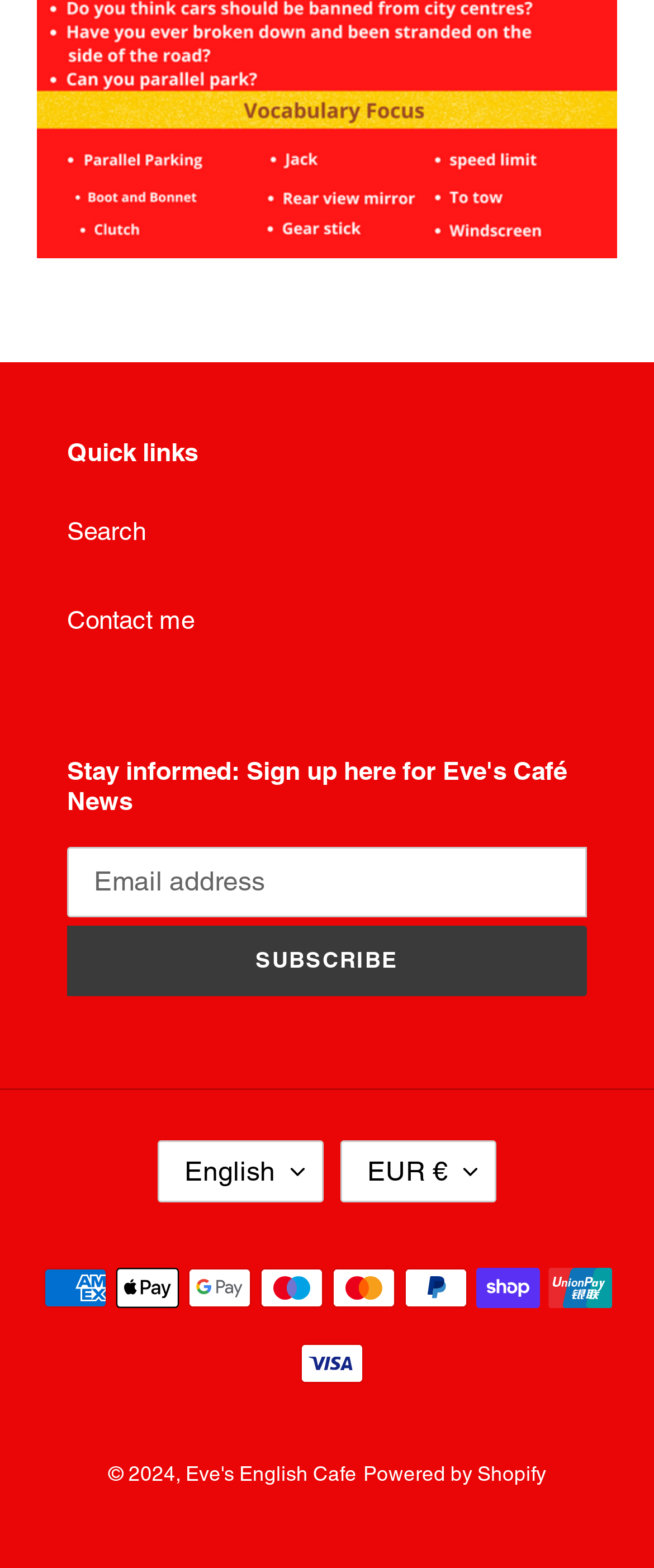Identify the bounding box coordinates of the clickable region necessary to fulfill the following instruction: "Search the website". The bounding box coordinates should be four float numbers between 0 and 1, i.e., [left, top, right, bottom].

[0.103, 0.329, 0.223, 0.348]